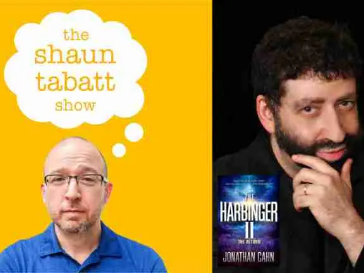What is the topic of the podcast episode?
Refer to the image and provide a concise answer in one word or phrase.

Spirituality and revelation